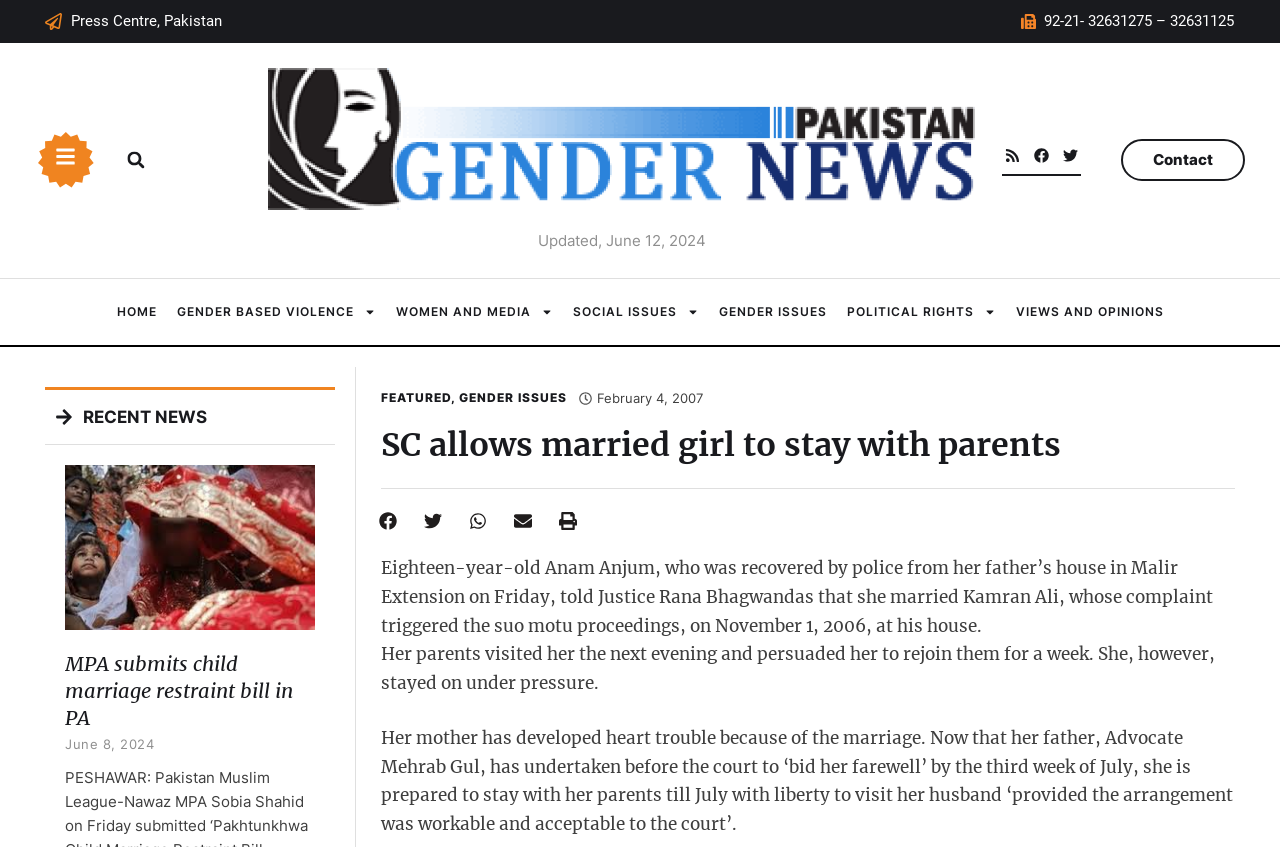Predict the bounding box of the UI element that fits this description: "aria-label="Share on facebook"".

[0.286, 0.601, 0.321, 0.63]